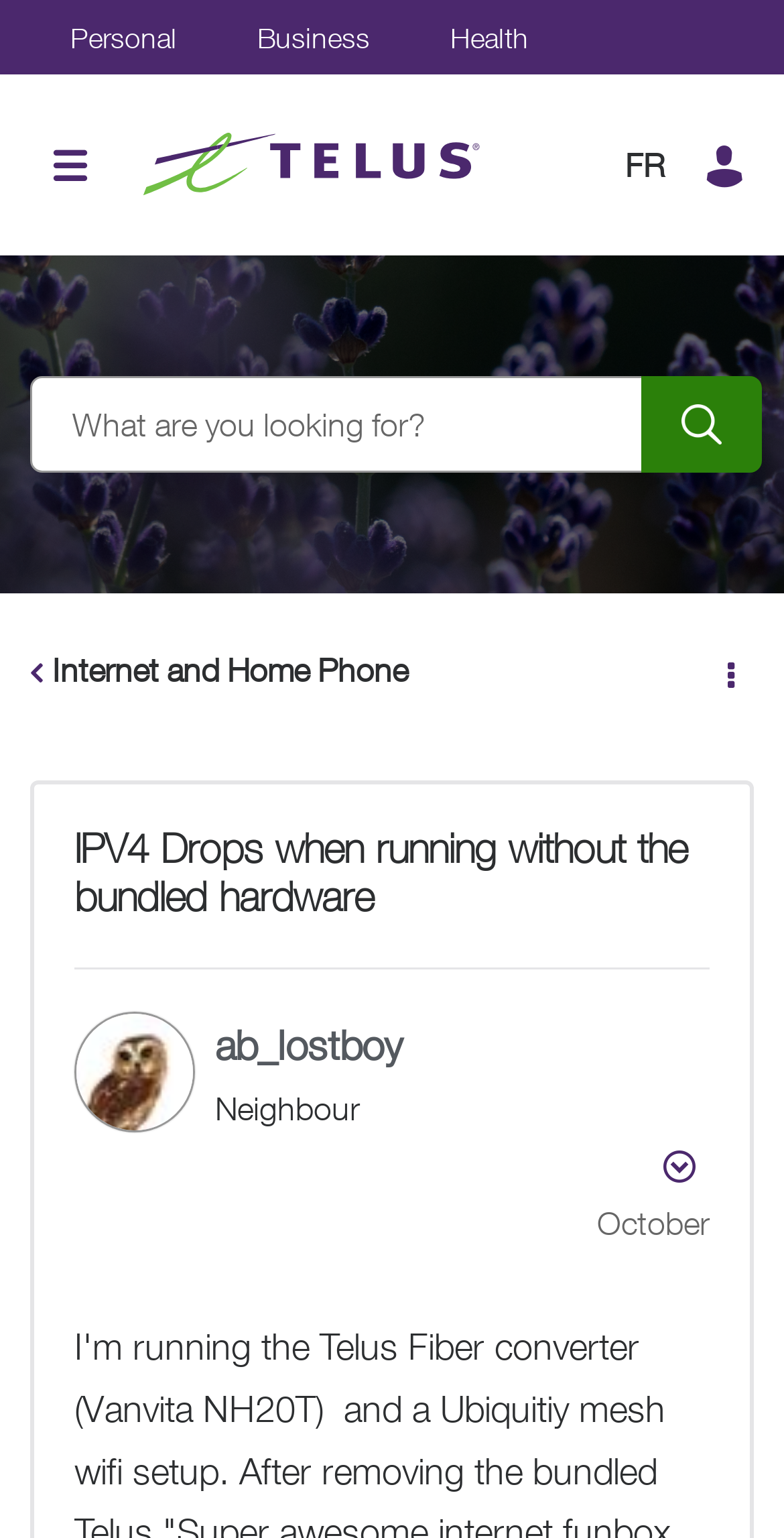What is the language option available?
Using the details shown in the screenshot, provide a comprehensive answer to the question.

I found the answer by looking at the link element with the text 'FR' which is located at the top right corner of the webpage.